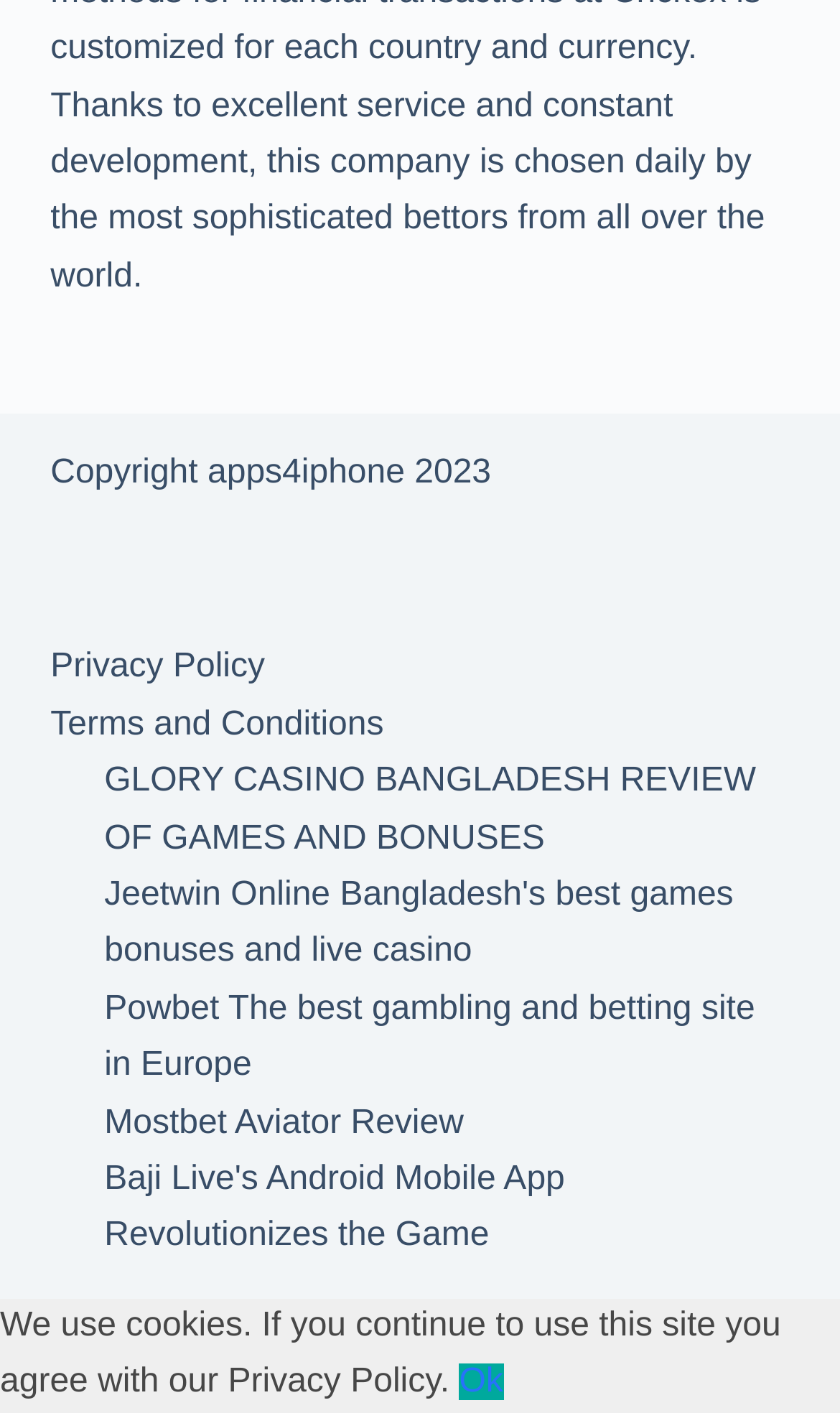Find the bounding box coordinates of the clickable area required to complete the following action: "Click Ok to acknowledge the cookie notice".

[0.546, 0.965, 0.599, 0.991]